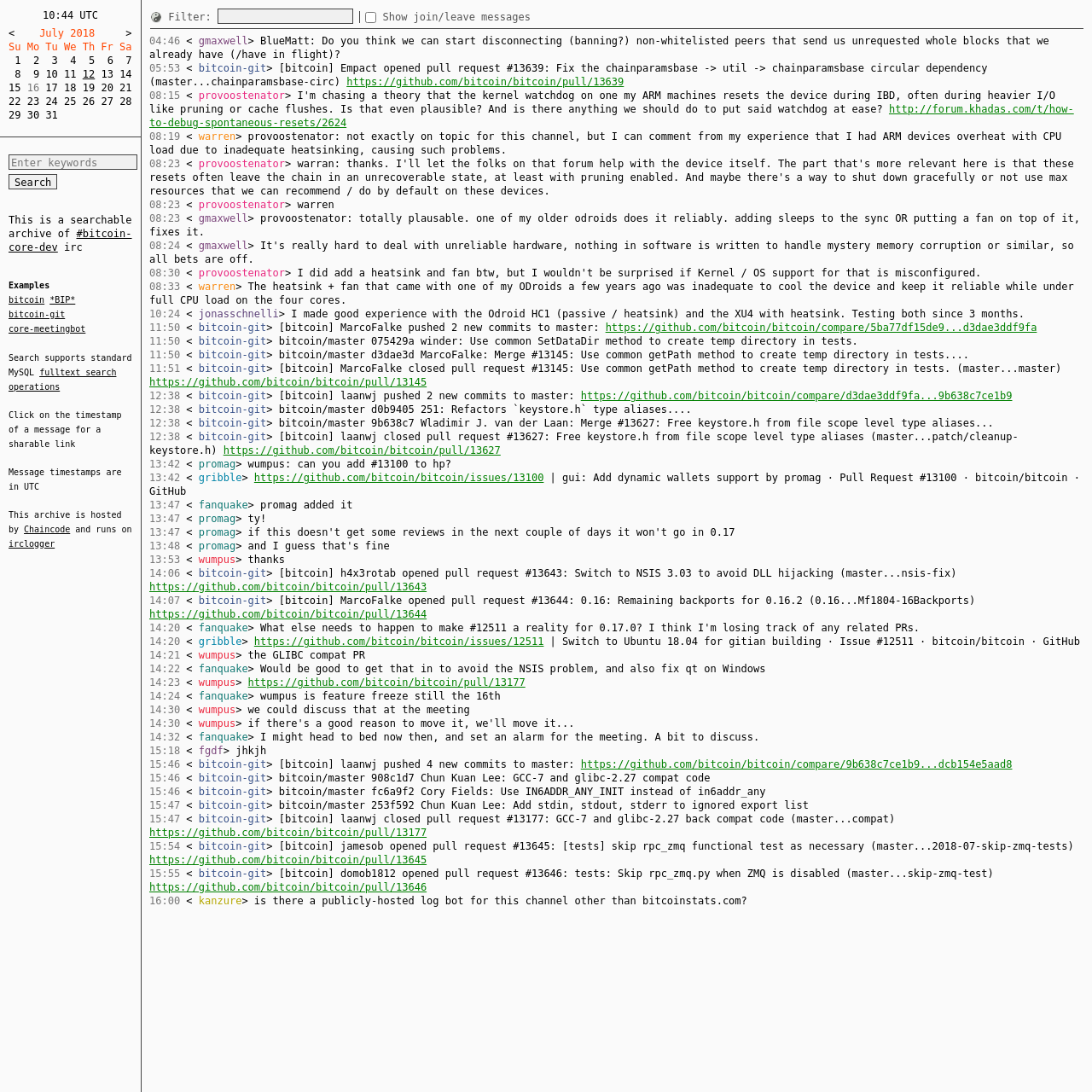Using the provided description 10:24, find the bounding box coordinates for the UI element. Provide the coordinates in (top-left x, top-left y, bottom-right x, bottom-right y) format, ensuring all values are between 0 and 1.

[0.137, 0.282, 0.165, 0.293]